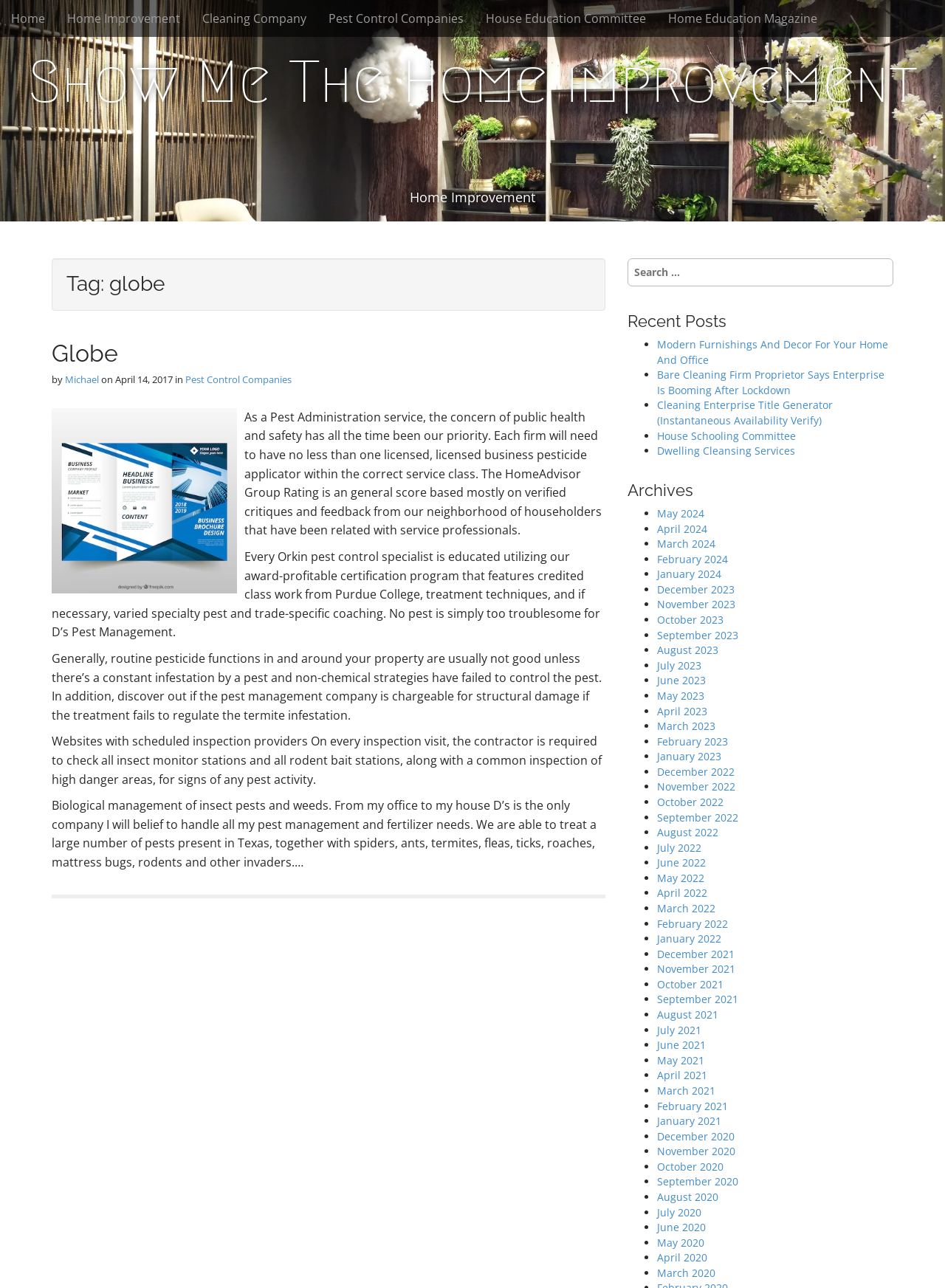Please locate the clickable area by providing the bounding box coordinates to follow this instruction: "View the 'Archives'".

[0.664, 0.374, 0.945, 0.387]